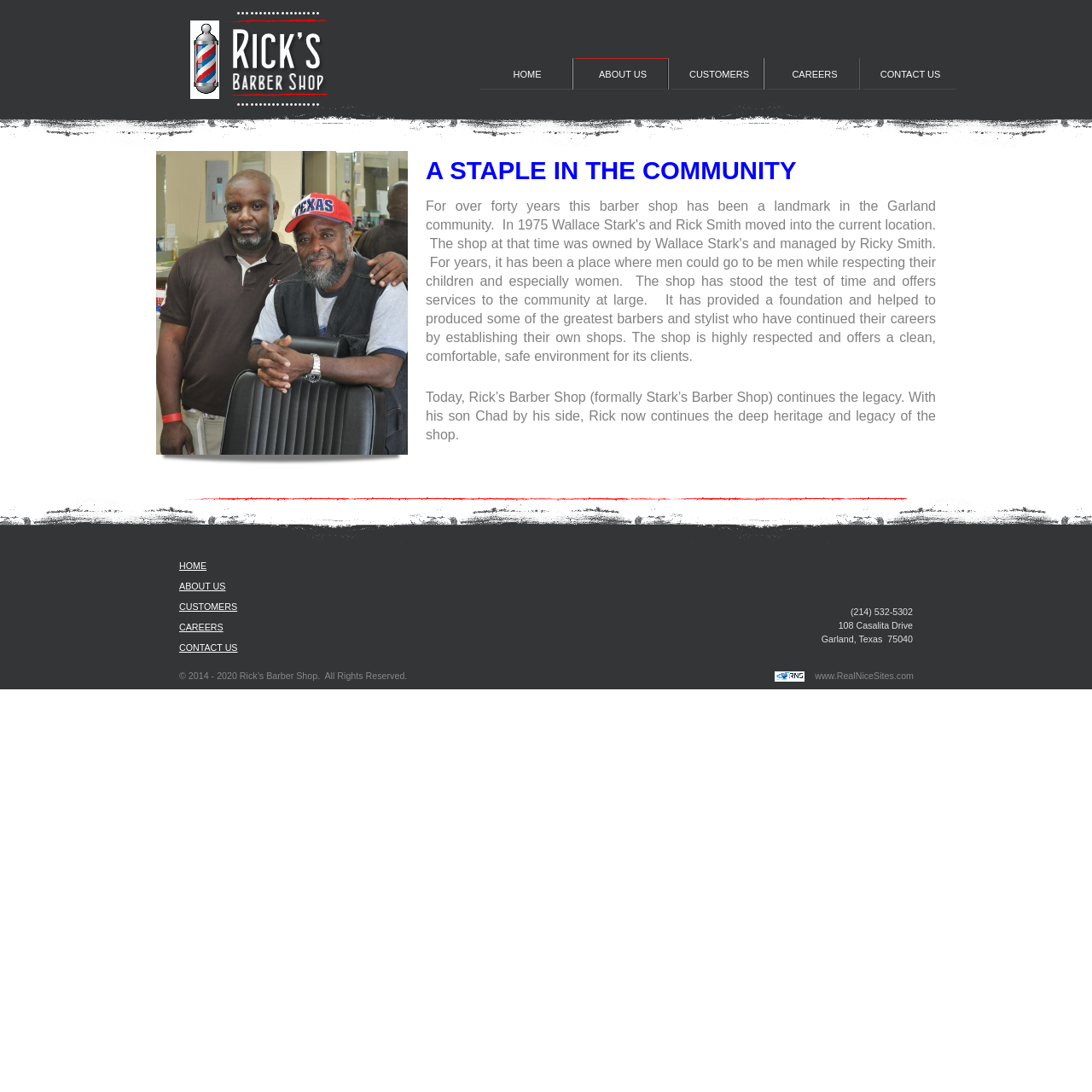Please identify the bounding box coordinates for the region that you need to click to follow this instruction: "click HOME".

[0.164, 0.513, 0.189, 0.523]